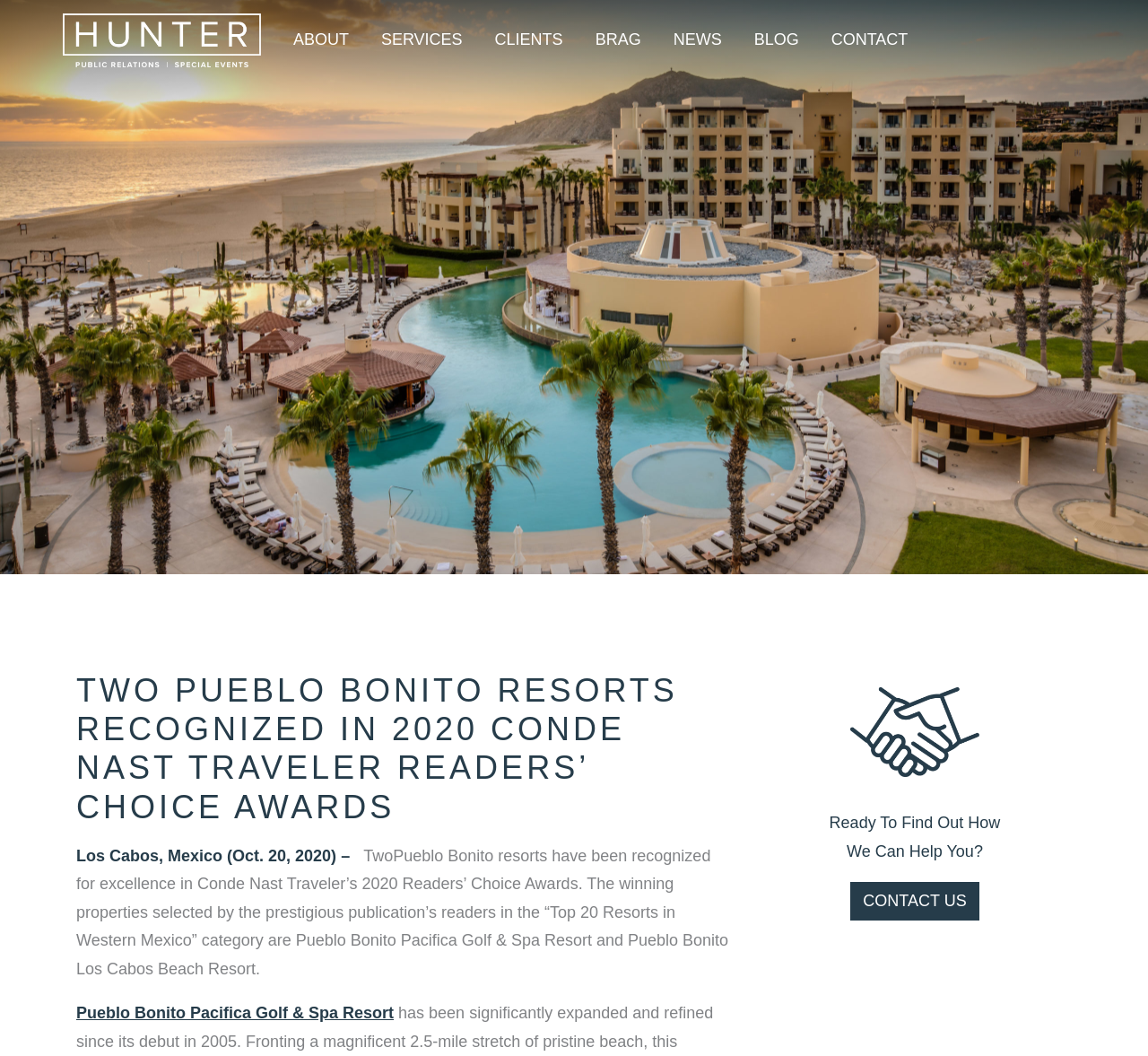Can you show the bounding box coordinates of the region to click on to complete the task described in the instruction: "contact us"?

[0.719, 0.651, 0.875, 0.887]